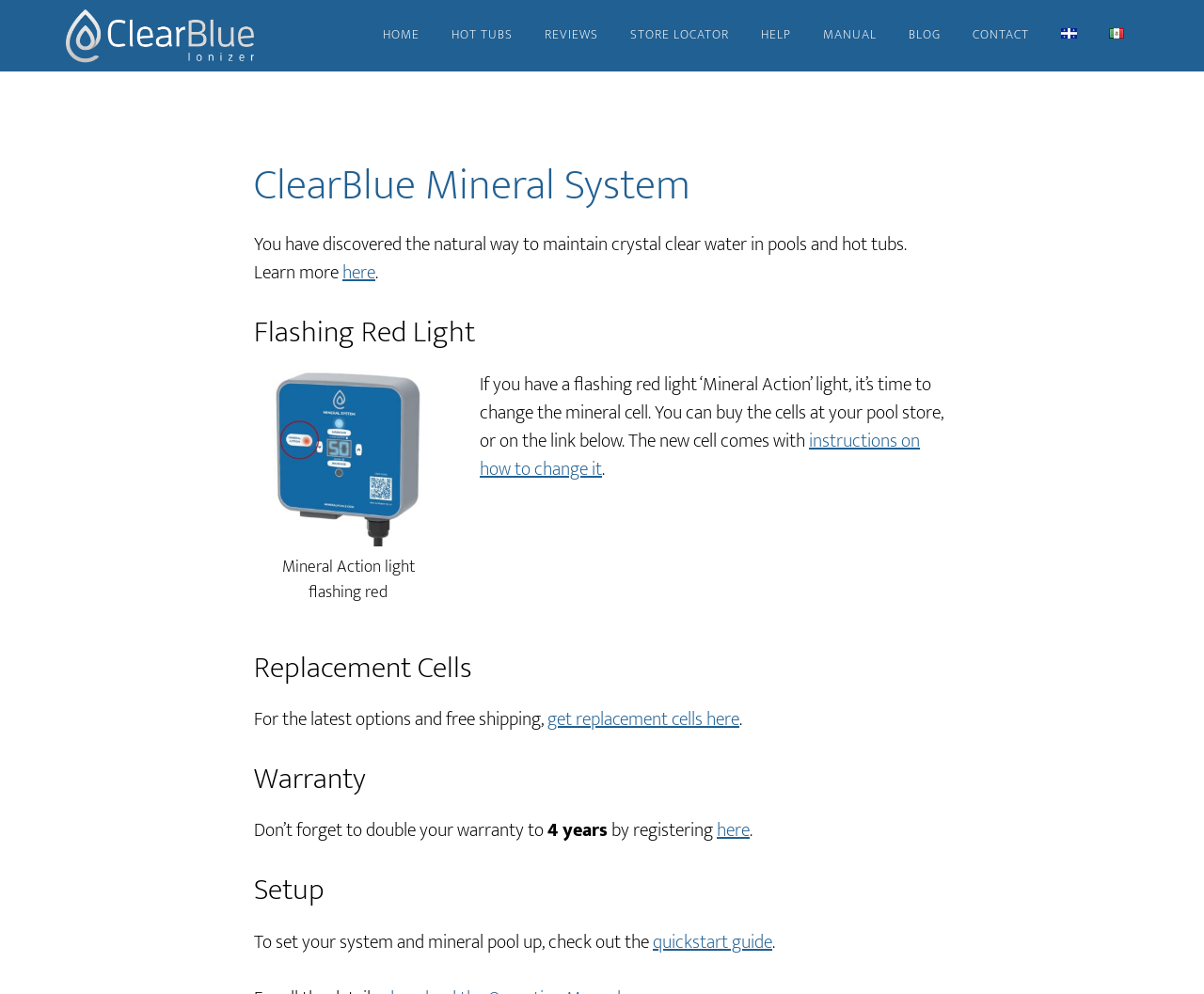Predict the bounding box coordinates of the area that should be clicked to accomplish the following instruction: "Register to double your warranty". The bounding box coordinates should consist of four float numbers between 0 and 1, i.e., [left, top, right, bottom].

[0.595, 0.82, 0.623, 0.852]